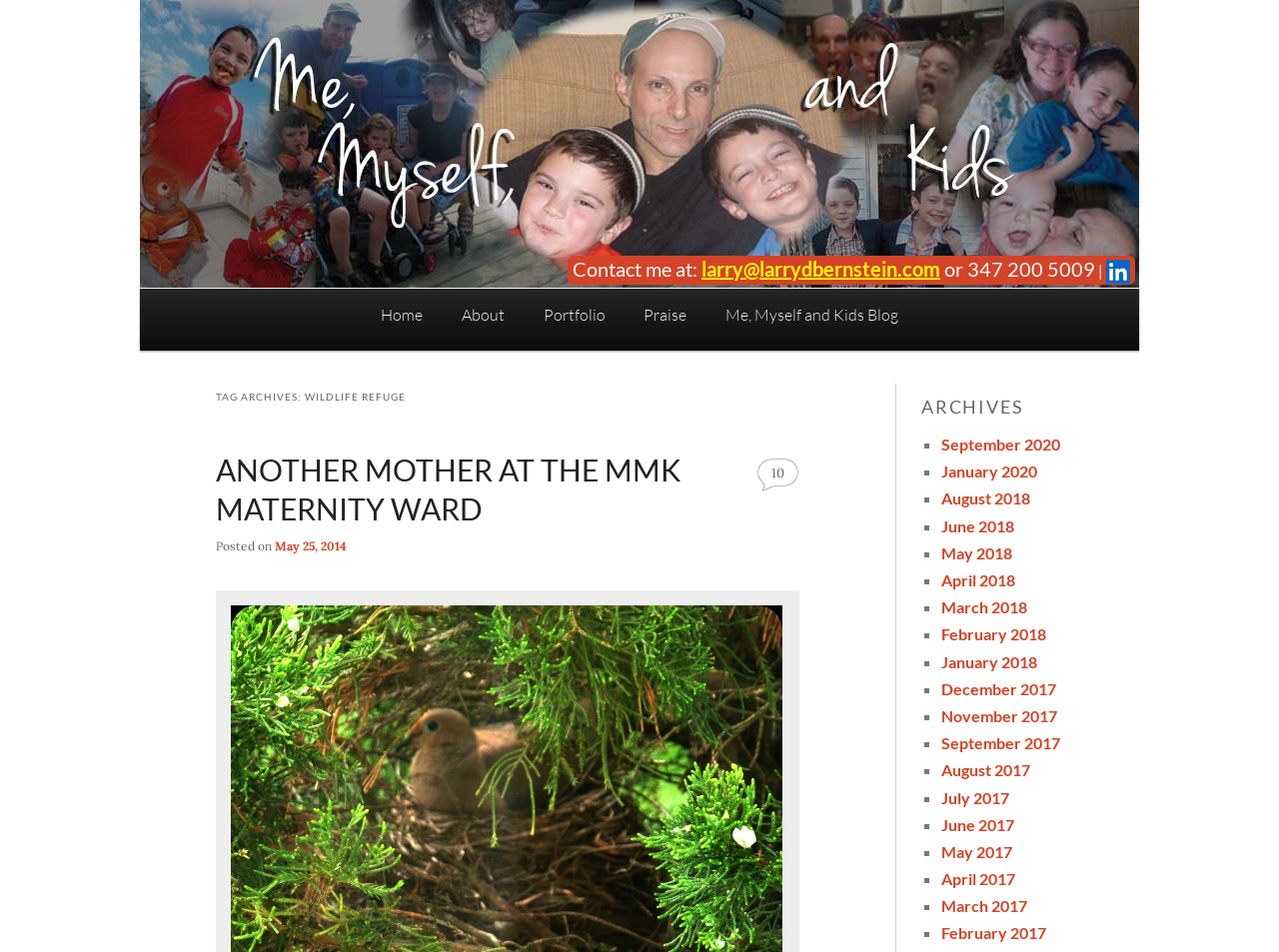What is the title of the first article in the archive?
Based on the image, provide your answer in one word or phrase.

ANOTHER MOTHER AT THE MMK MATERNITY WARD